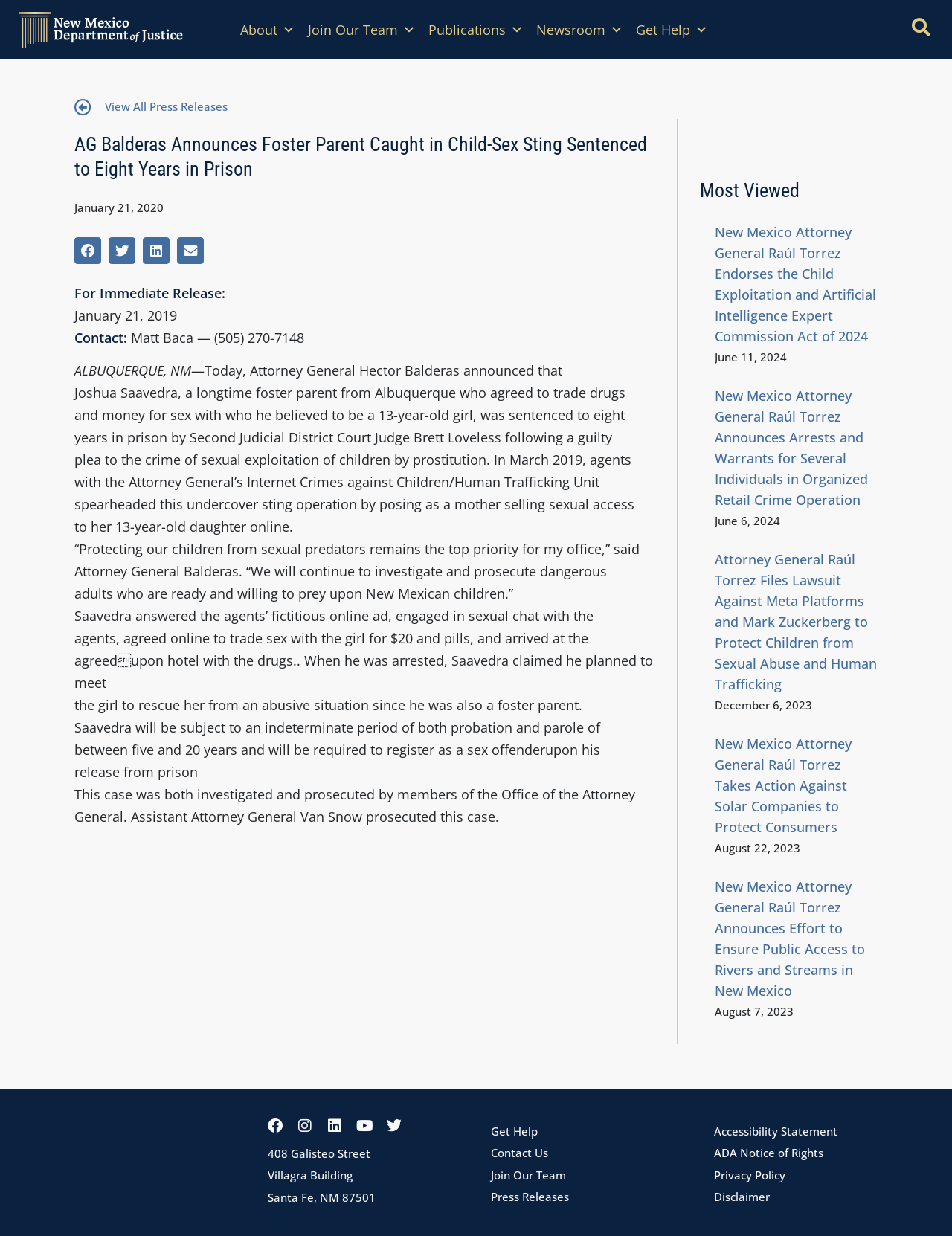Locate the bounding box coordinates of the area you need to click to fulfill this instruction: 'Click the 'Get Help' link'. The coordinates must be in the form of four float numbers ranging from 0 to 1: [left, top, right, bottom].

[0.66, 0.012, 0.744, 0.036]